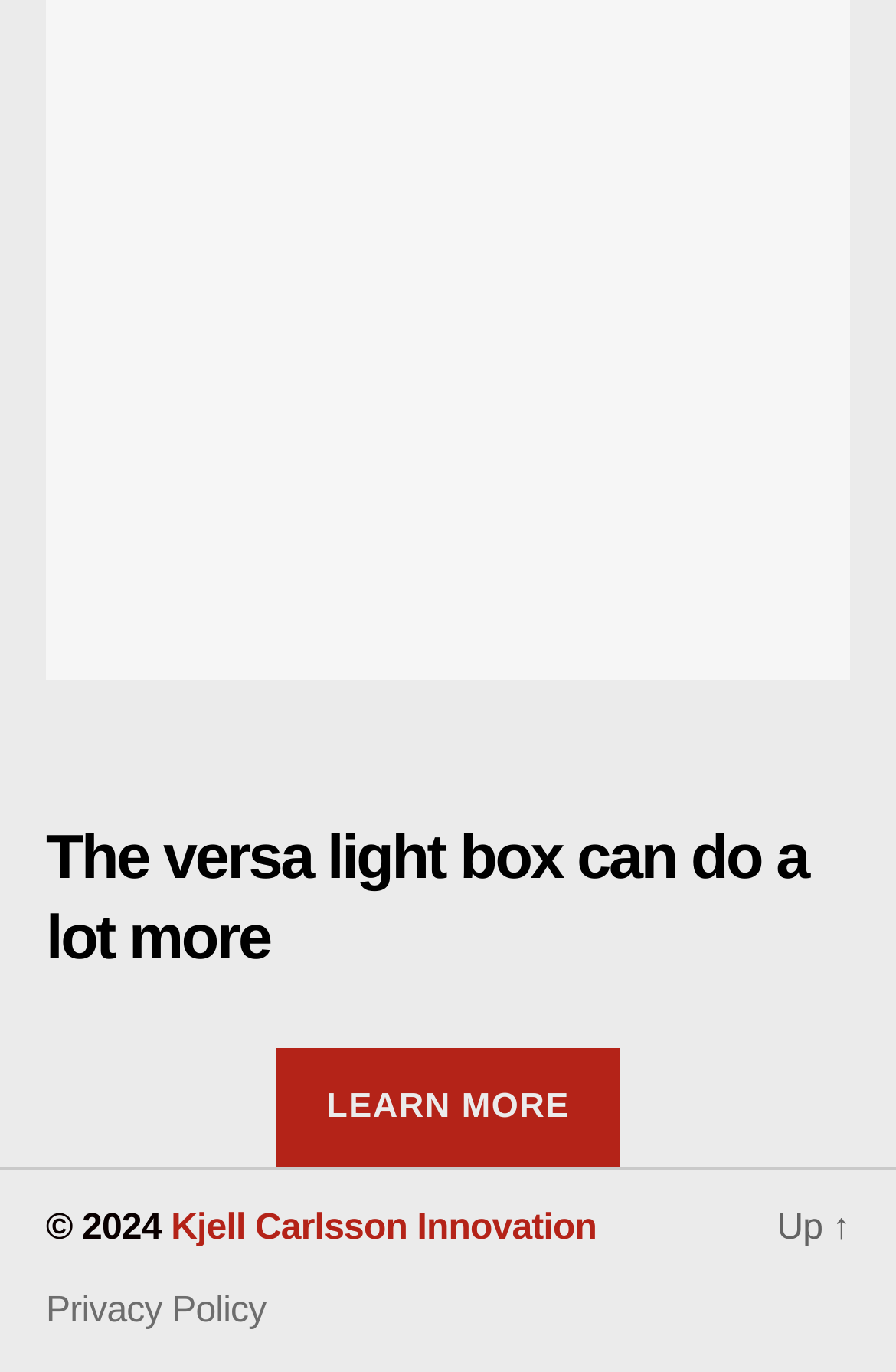Determine the bounding box for the UI element described here: "Privacy Policy".

[0.051, 0.941, 0.297, 0.97]